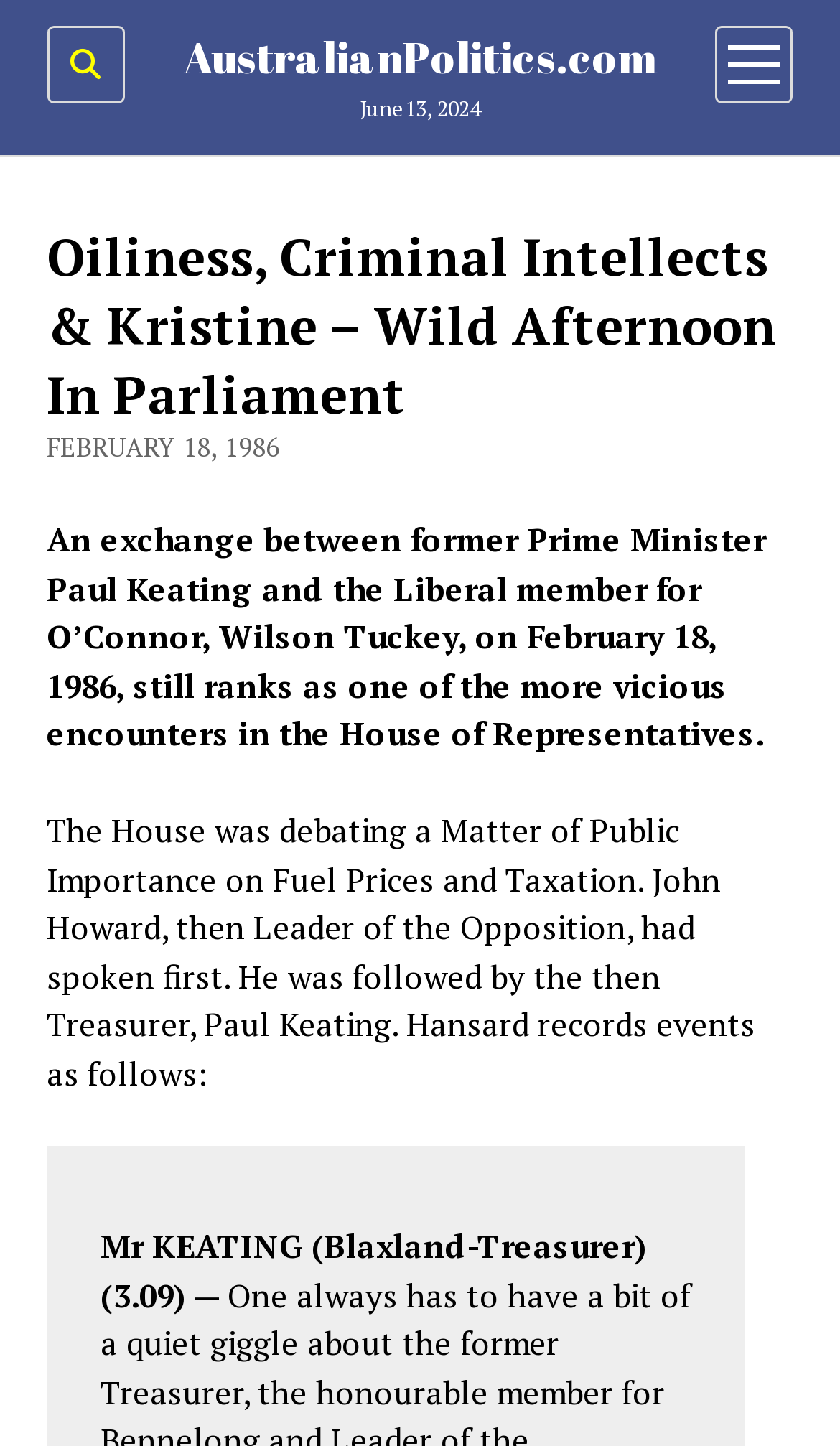Give a one-word or one-phrase response to the question:
What is the date mentioned in the webpage?

February 18, 1986